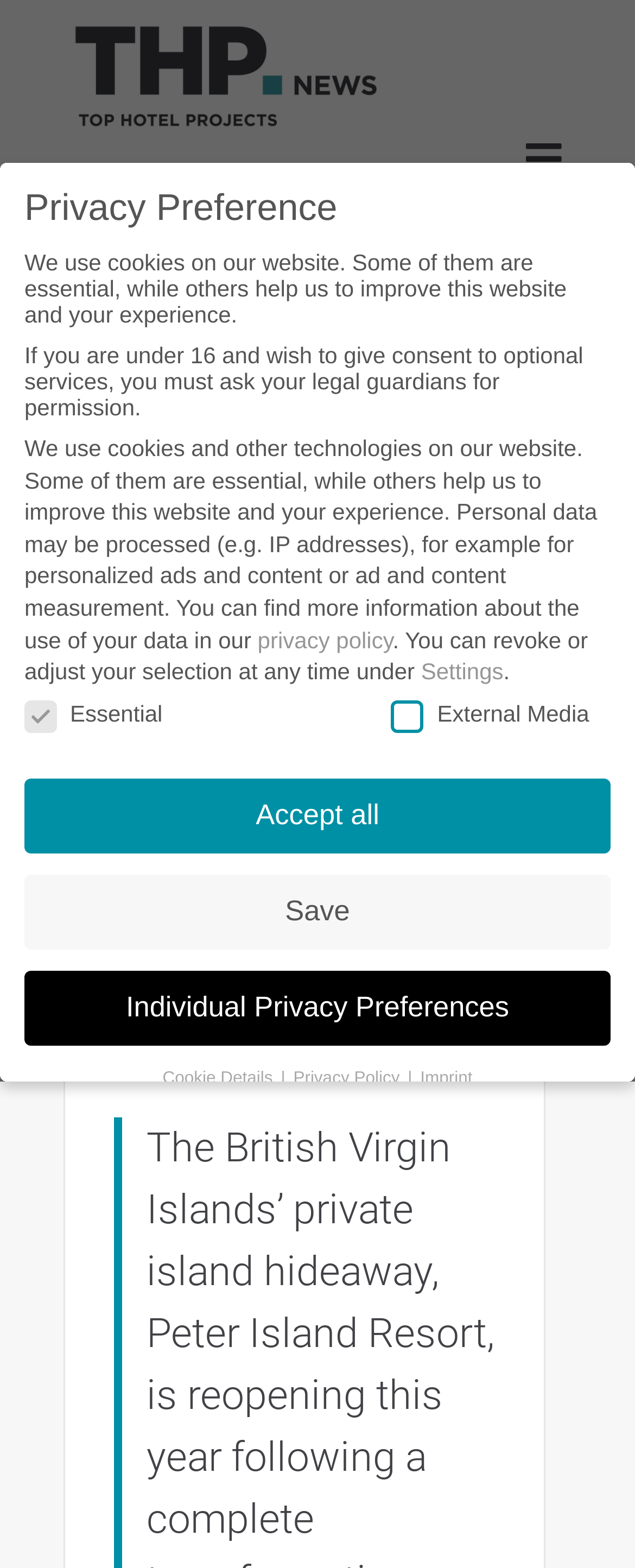Find the bounding box of the web element that fits this description: "parent_node: External Media name="cookieGroup[]" value="external-media"".

[0.938, 0.45, 0.971, 0.463]